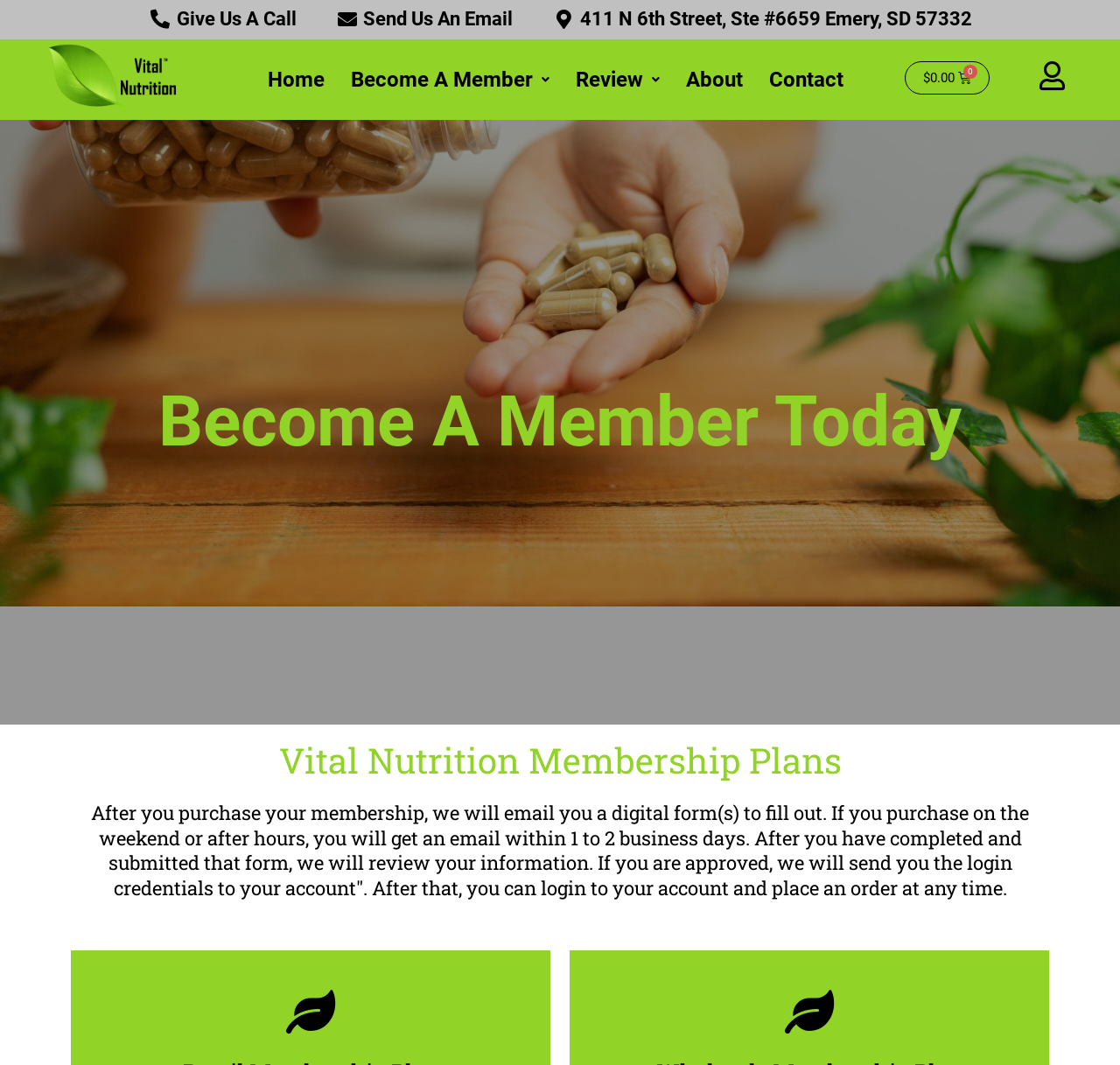Identify the bounding box coordinates of the region that should be clicked to execute the following instruction: "Click on 'Become A Member'".

[0.302, 0.052, 0.502, 0.097]